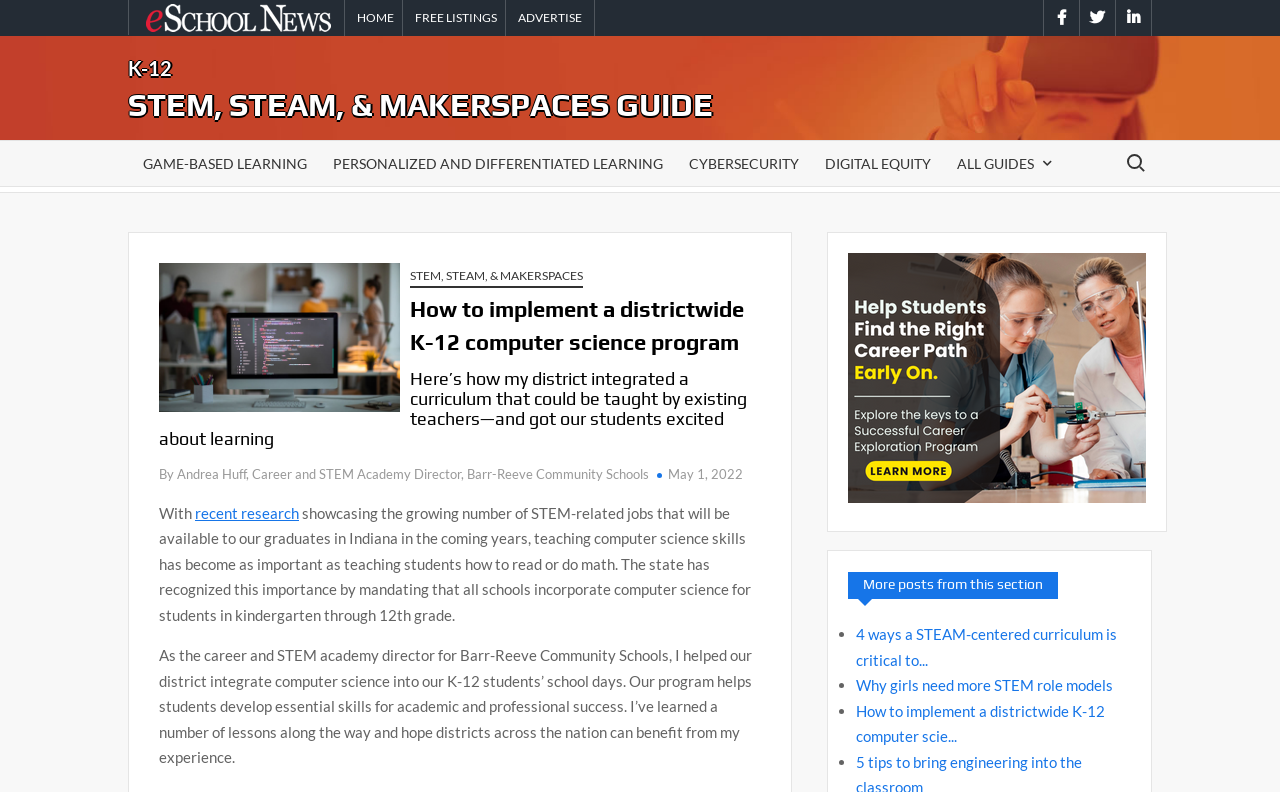Please locate the bounding box coordinates of the element that should be clicked to achieve the given instruction: "View the post '4 ways a STEAM-centered curriculum is critical to…'".

[0.668, 0.79, 0.872, 0.845]